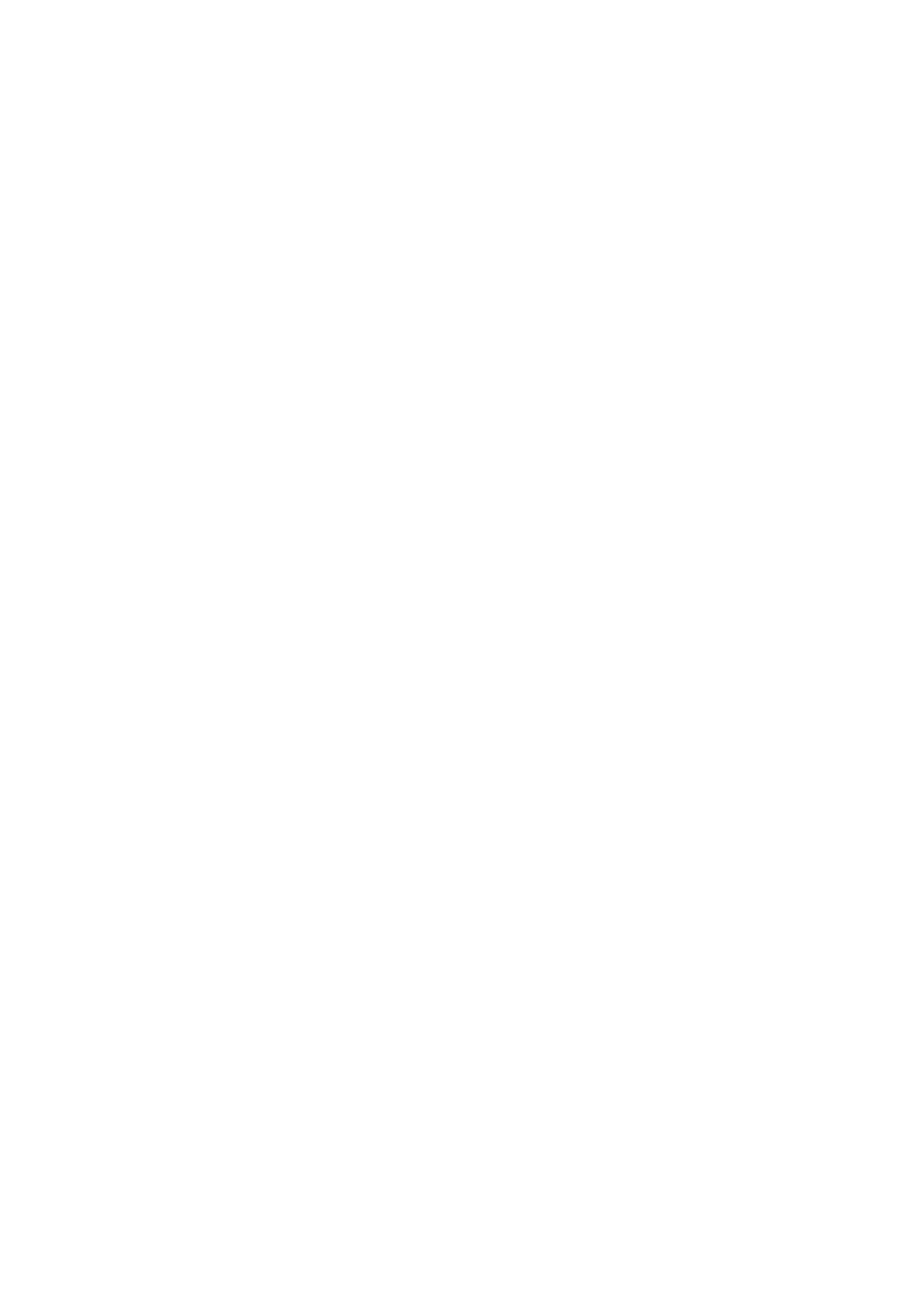Analyze the image and provide a detailed answer to the question: What is the name of the company at the bottom of the page?

The company name is mentioned at the bottom of the page, along with the copyright information, which suggests that it is the company responsible for the content on the page.